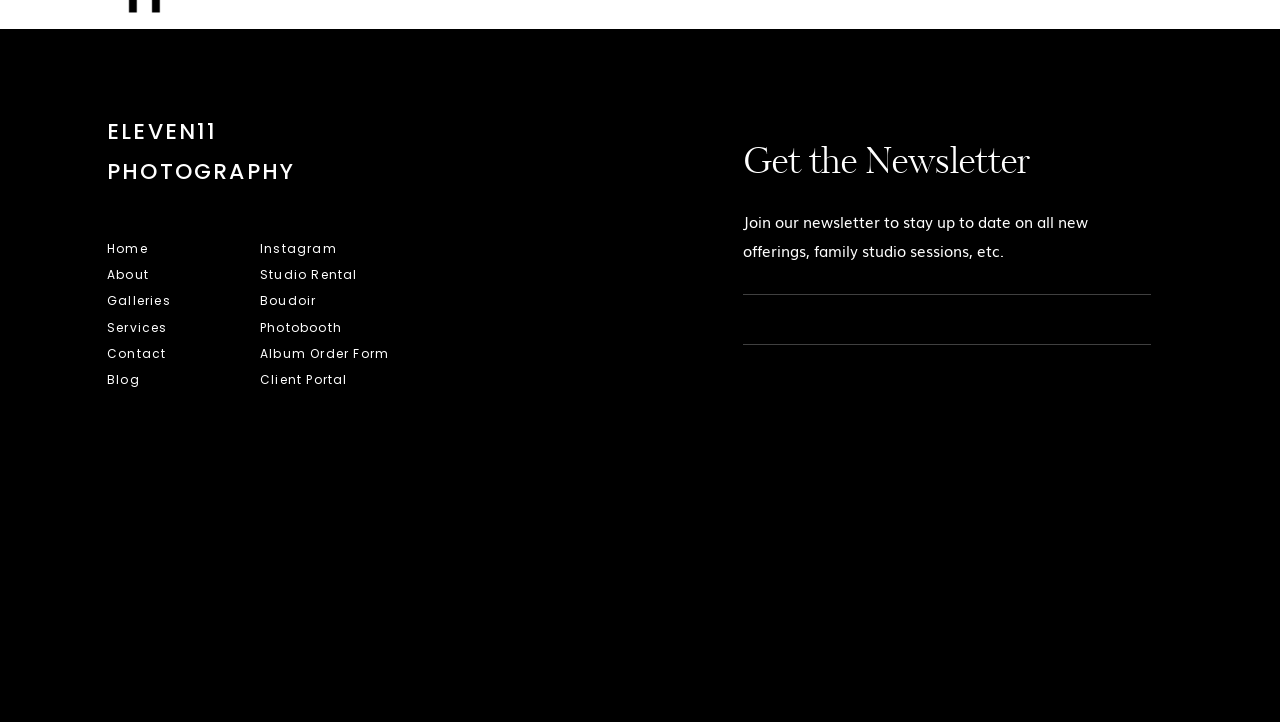Determine the bounding box coordinates of the area to click in order to meet this instruction: "View Galleries".

[0.084, 0.402, 0.152, 0.434]